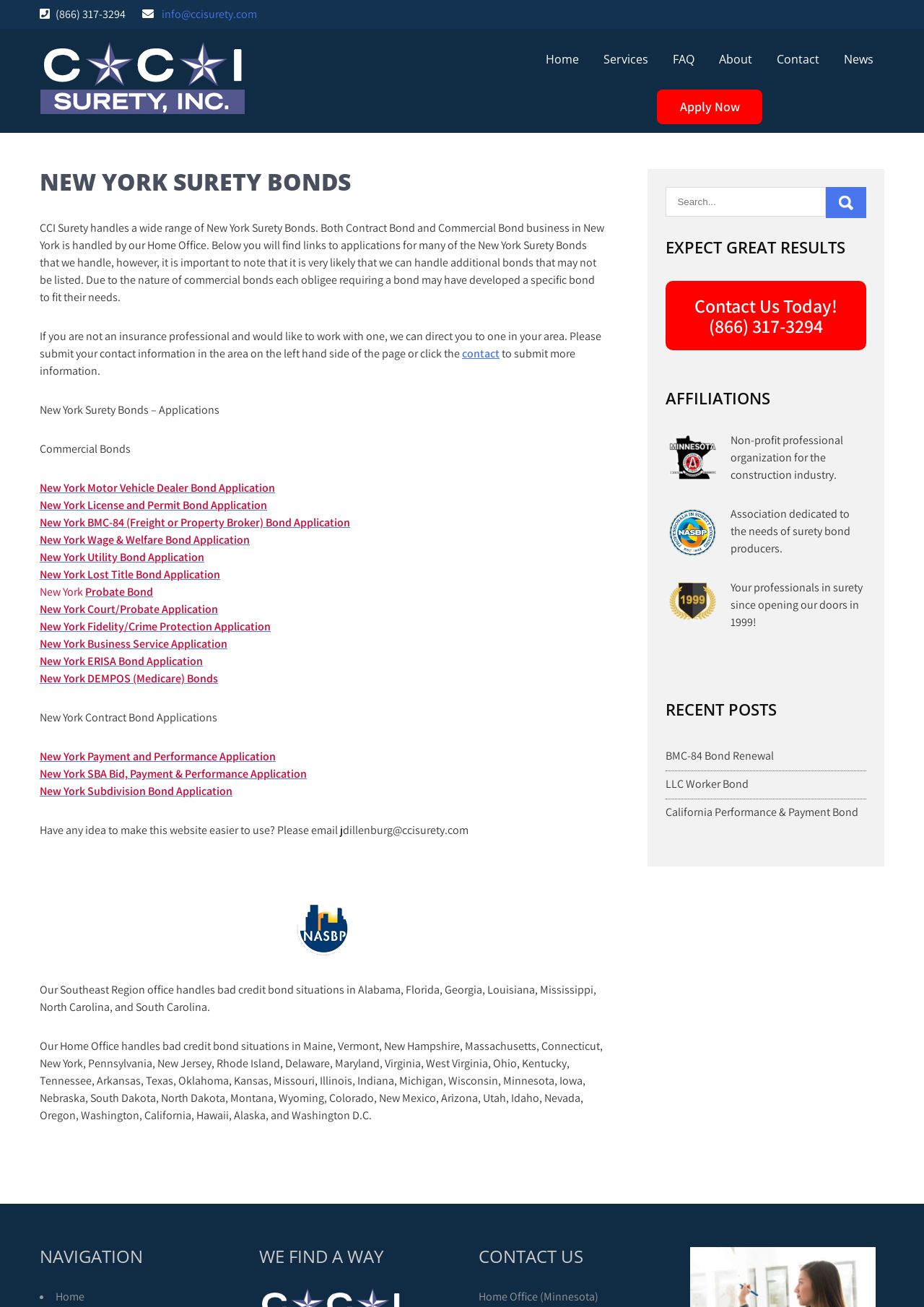Carefully examine the image and provide an in-depth answer to the question: What type of bonds does the company handle?

I determined this by reading the introductory text on the webpage, which explains that the company handles a wide range of New York Surety Bonds, including both Contract Bond and Commercial Bond business.